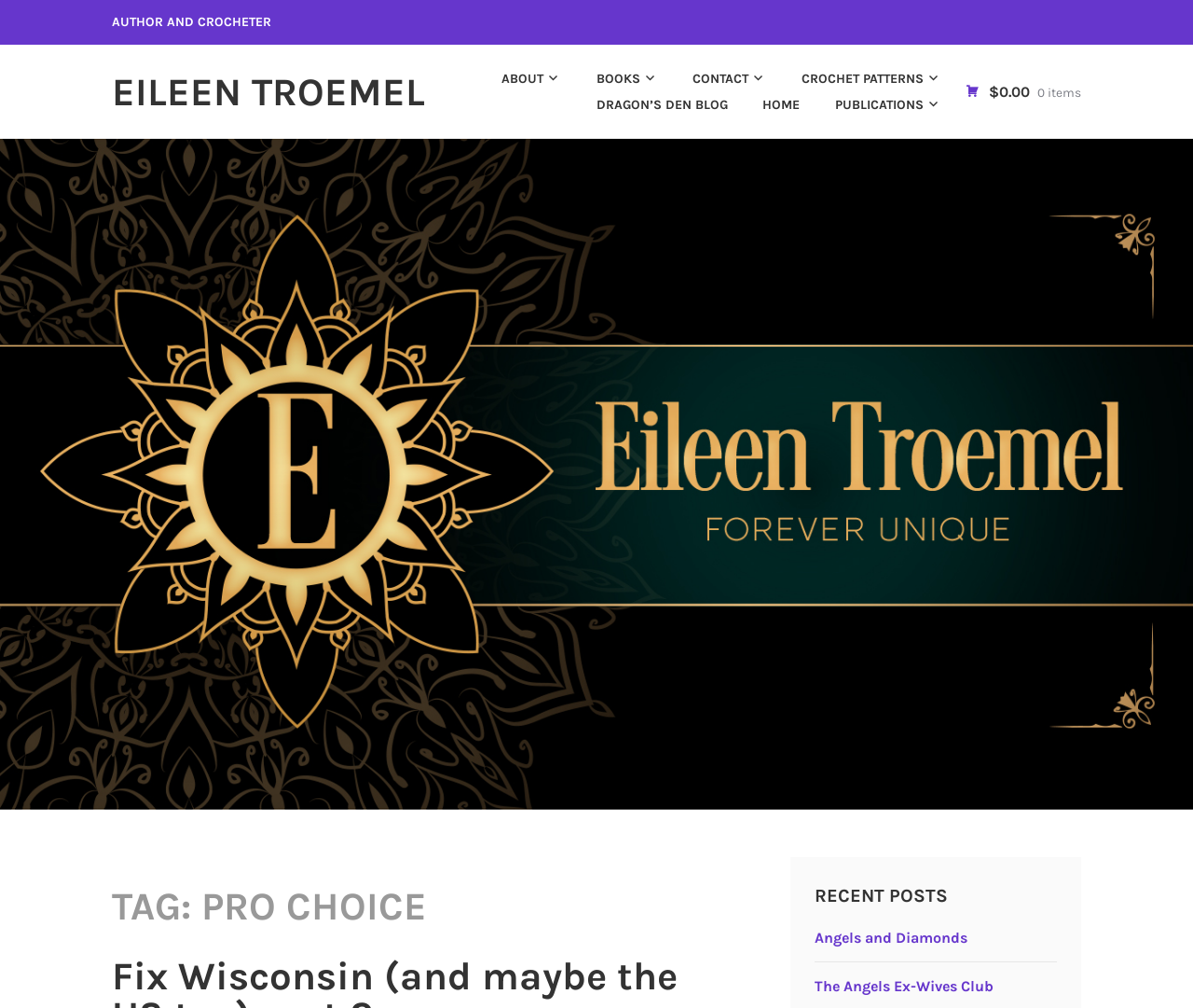Show the bounding box coordinates of the region that should be clicked to follow the instruction: "read Angels and Diamonds post."

[0.682, 0.921, 0.811, 0.939]